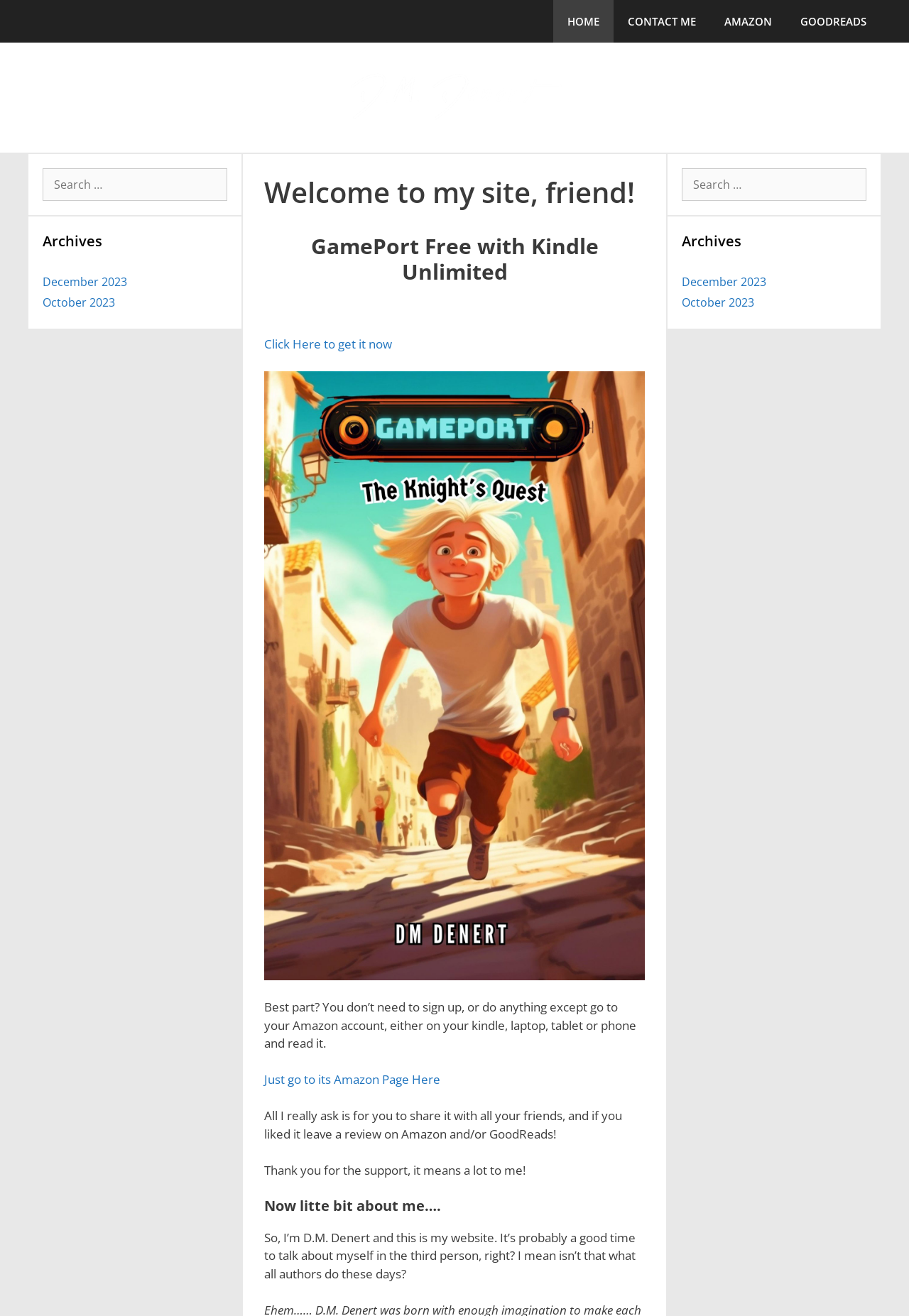Highlight the bounding box coordinates of the element that should be clicked to carry out the following instruction: "Go to the Amazon page". The coordinates must be given as four float numbers ranging from 0 to 1, i.e., [left, top, right, bottom].

[0.291, 0.814, 0.484, 0.826]